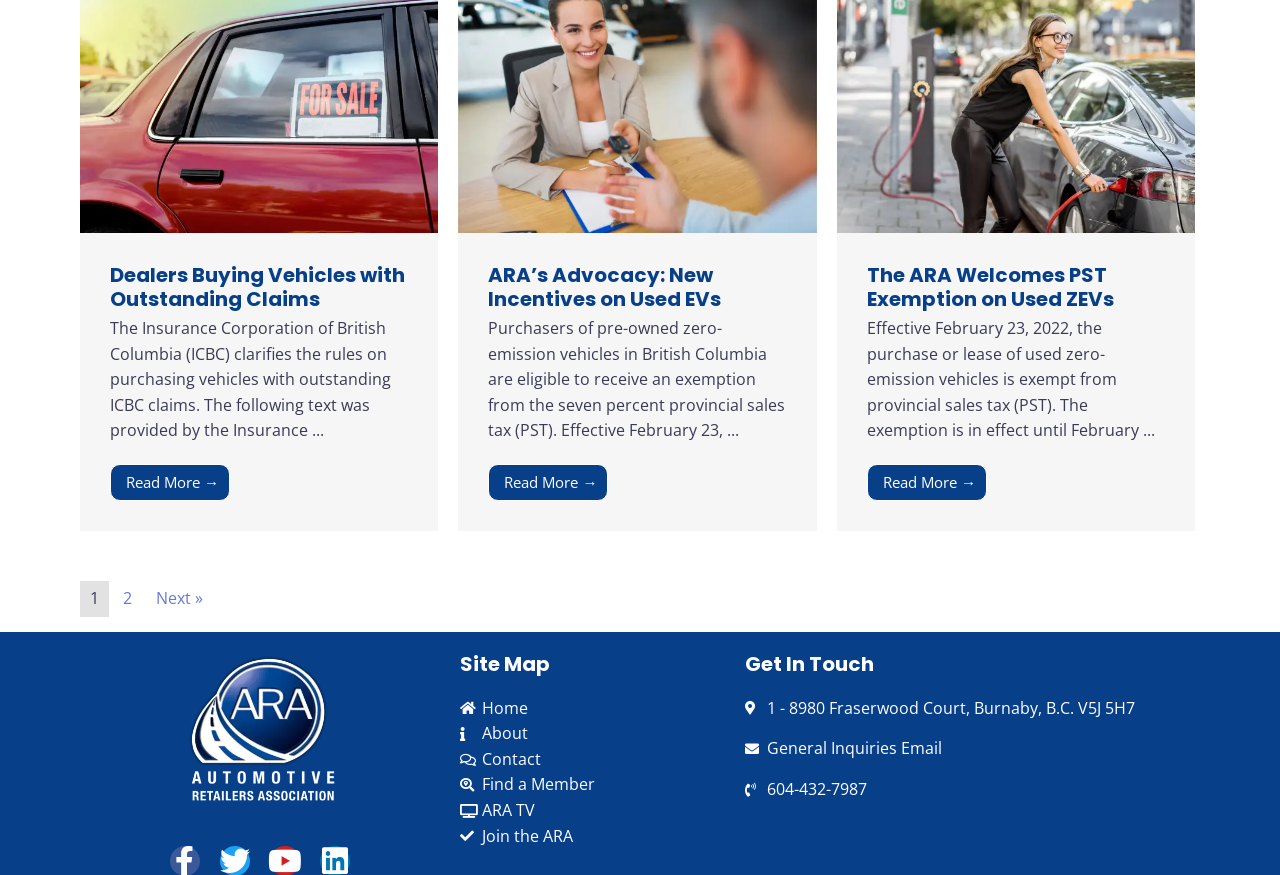What is the phone number of the ARA office?
Could you answer the question in a detailed manner, providing as much information as possible?

I found a static text element under the 'Get In Touch' heading, which displays the phone number of the ARA office.